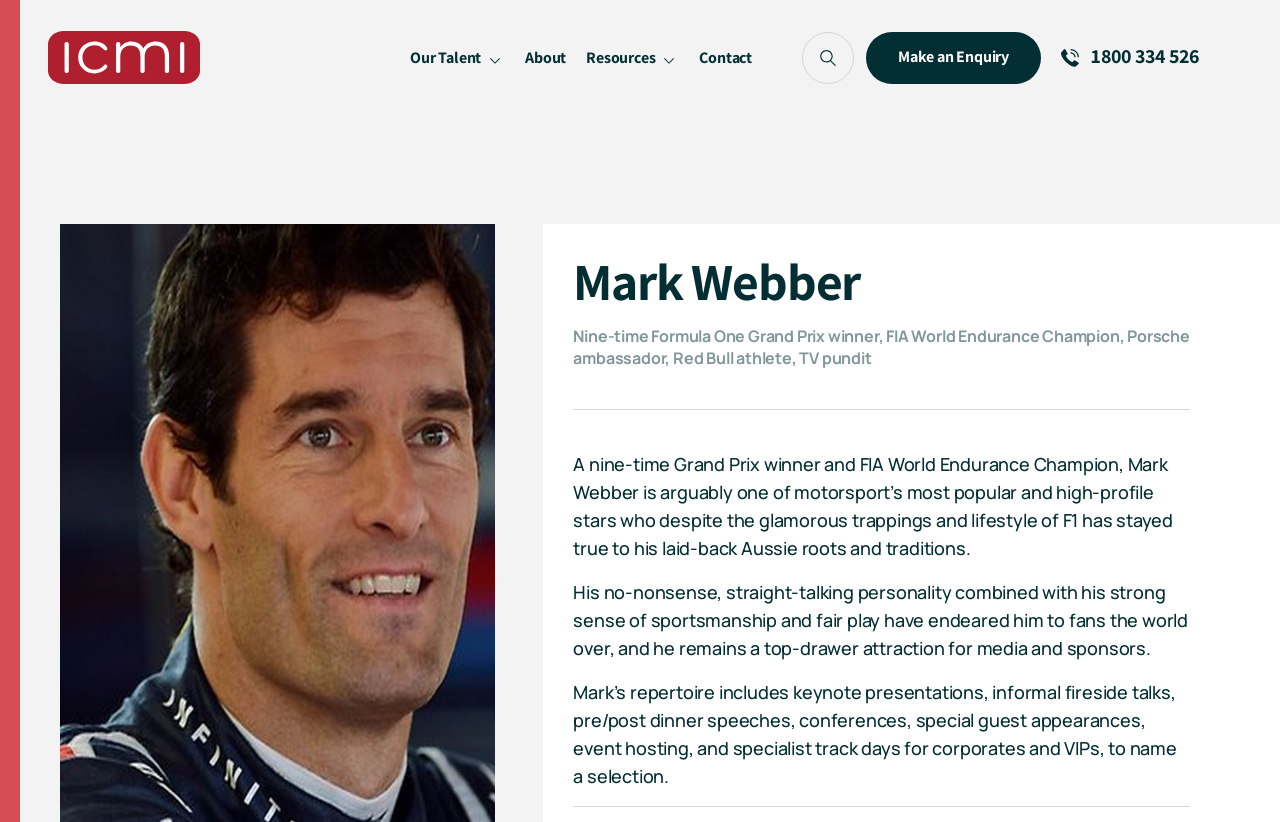What is the purpose of the search bar?
Answer the question with a single word or phrase, referring to the image.

Find talent